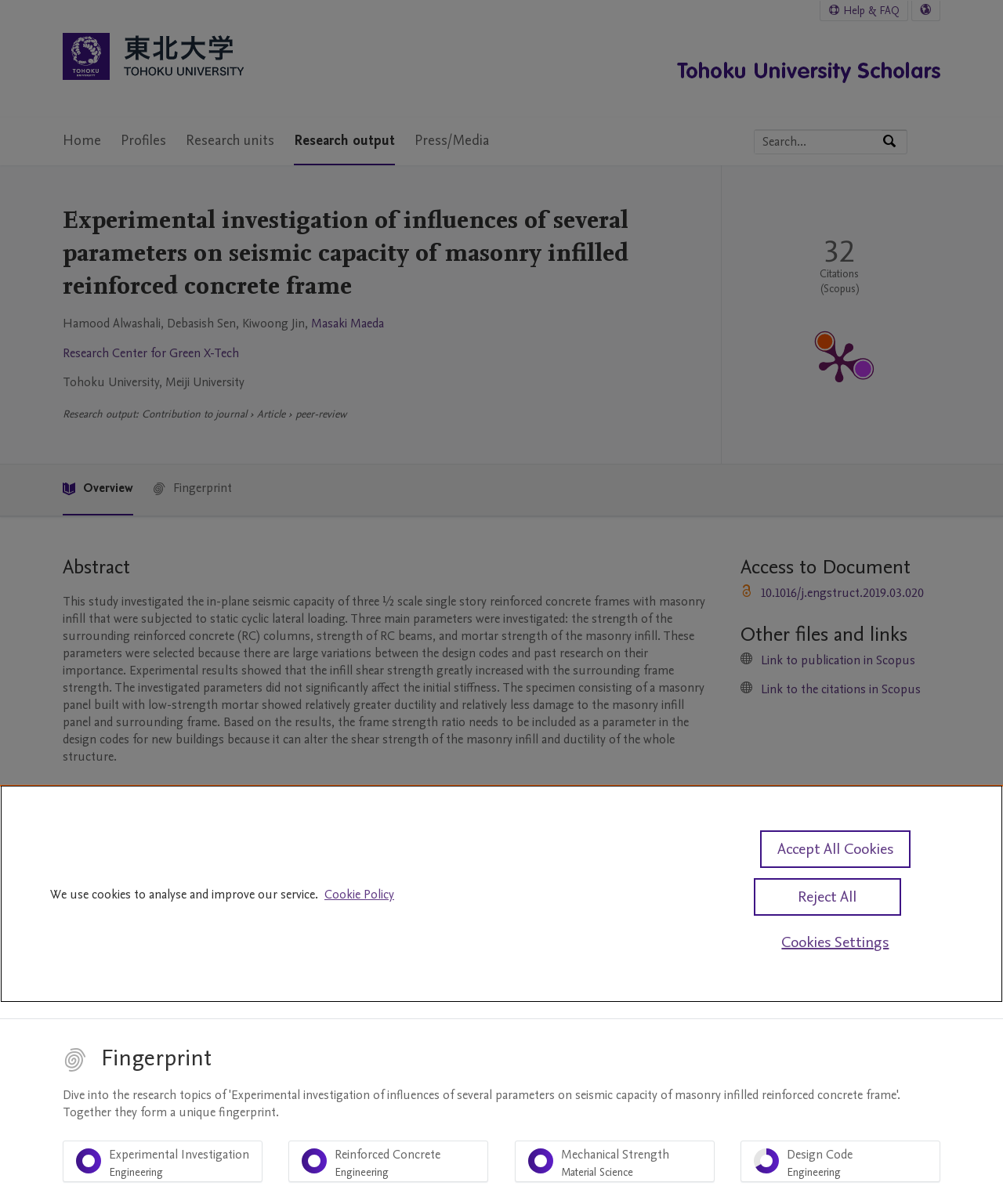How many citations does the publication have? Observe the screenshot and provide a one-word or short phrase answer.

32